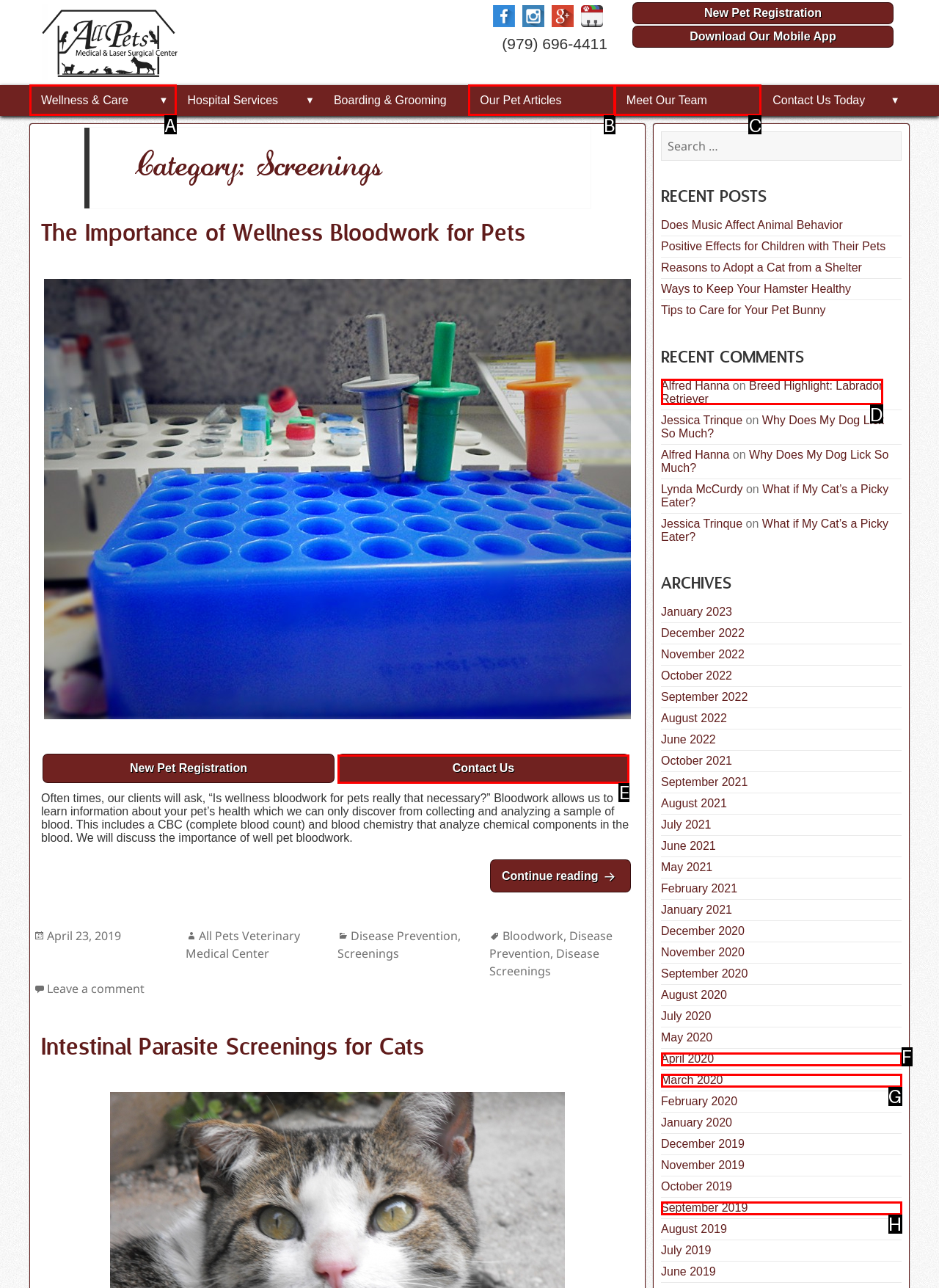Point out the correct UI element to click to carry out this instruction: Contact the veterinary medical center
Answer with the letter of the chosen option from the provided choices directly.

E